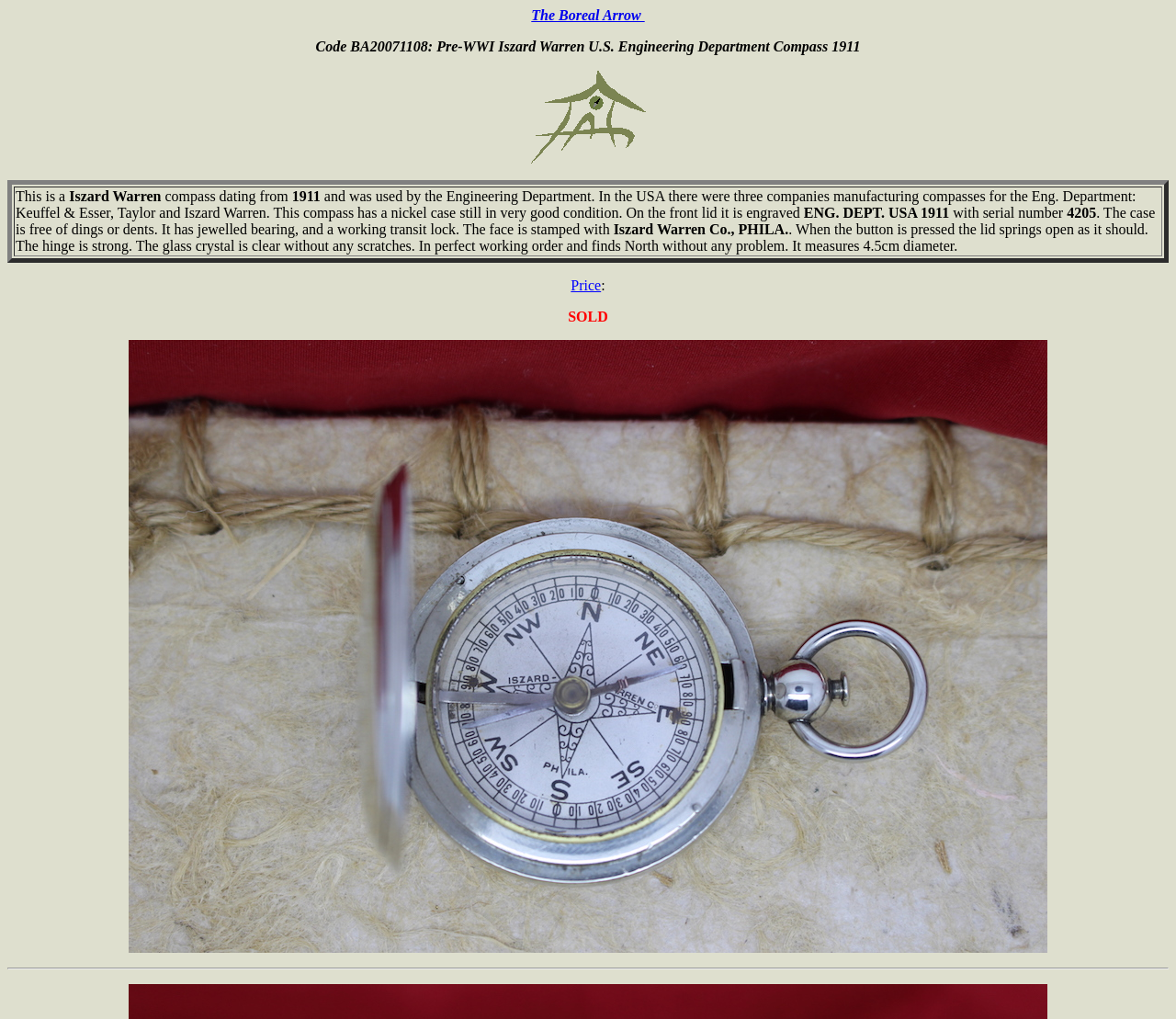Provide a brief response to the question below using a single word or phrase: 
How many companies manufactured compasses for the Eng. Department in the USA?

Three